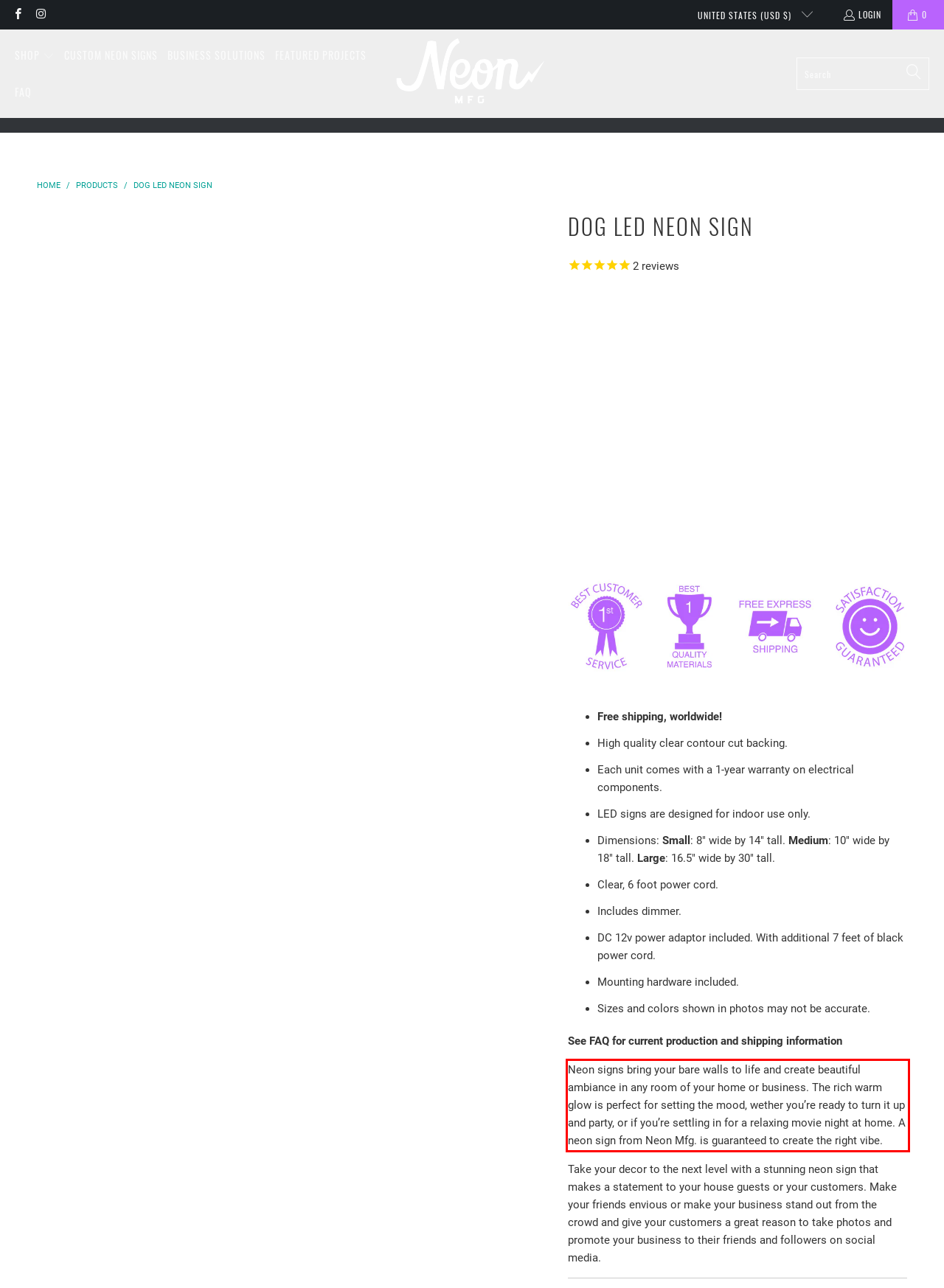Examine the screenshot of the webpage, locate the red bounding box, and generate the text contained within it.

Neon signs bring your bare walls to life and create beautiful ambiance in any room of your home or business. The rich warm glow is perfect for setting the mood, wether you’re ready to turn it up and party, or if you’re settling in for a relaxing movie night at home. A neon sign from Neon Mfg. is guaranteed to create the right vibe.